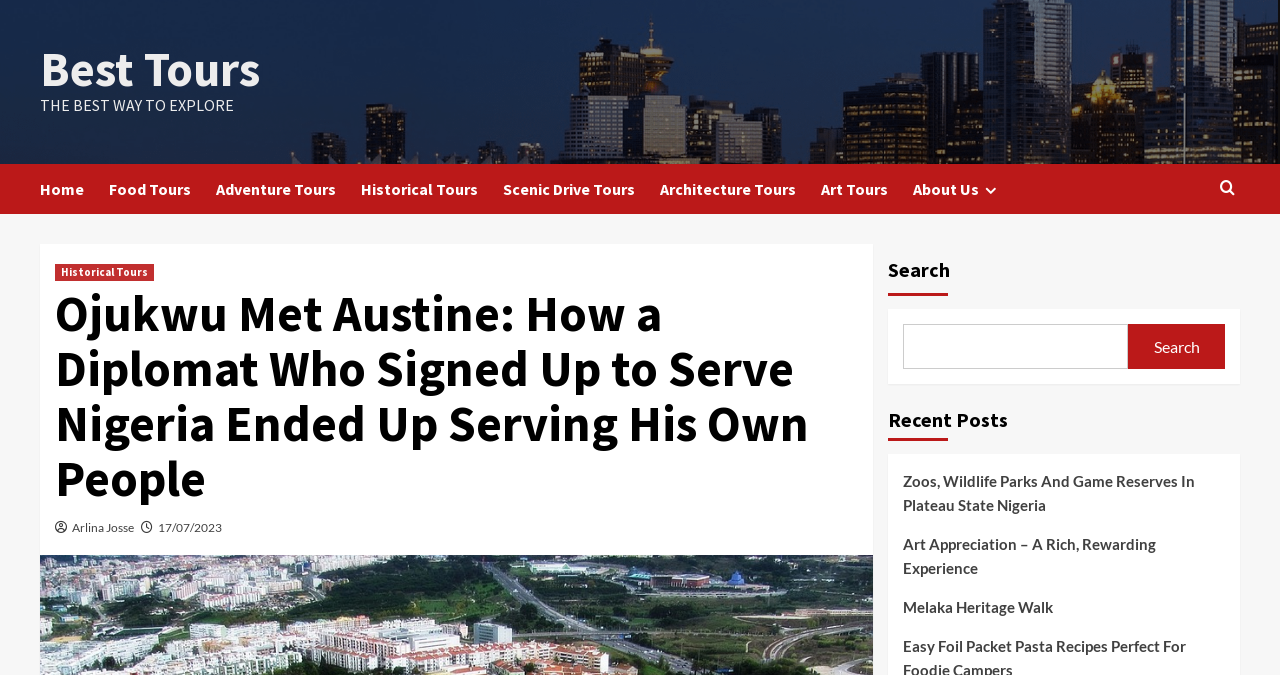Who wrote the article about Ojukwu?
We need a detailed and meticulous answer to the question.

The author of the article 'Ojukwu Met Austine: How a Diplomat Who Signed Up to Serve Nigeria Ended Up Serving His Own People' is Arlina Josse, as indicated by the link below the article title.